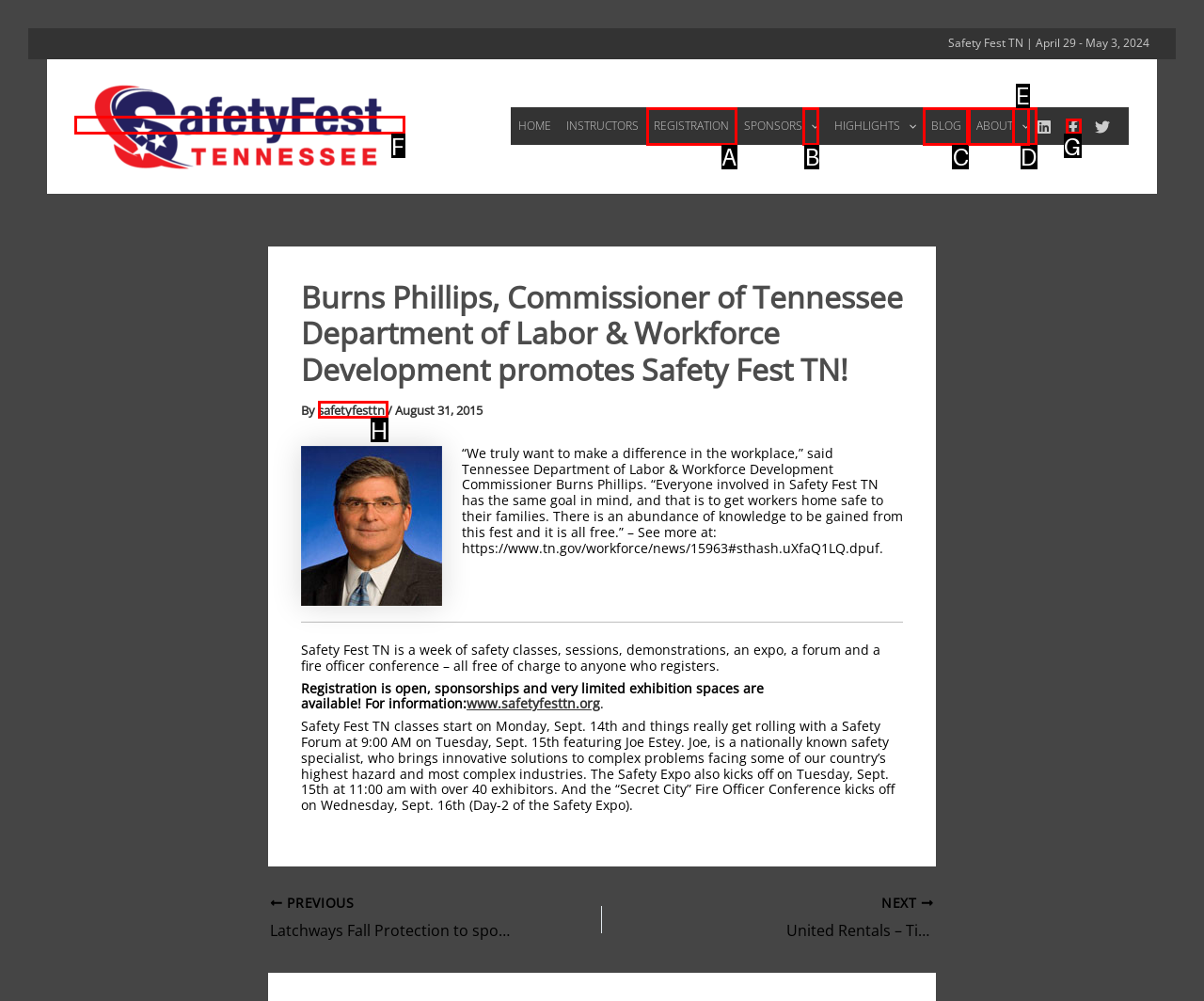Point out the letter of the HTML element you should click on to execute the task: Click on the Safety Fest TN link
Reply with the letter from the given options.

F